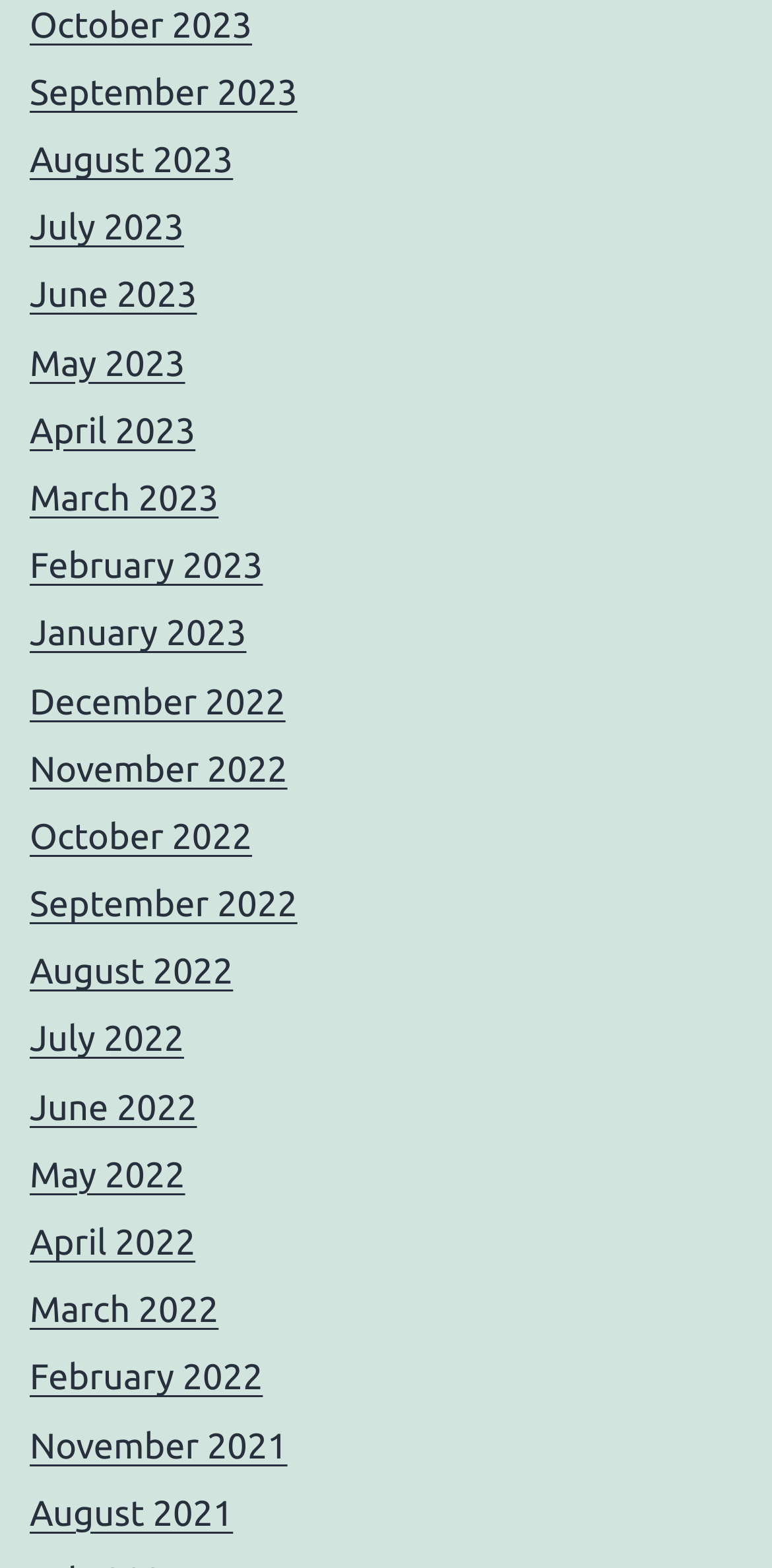Answer the question in one word or a short phrase:
Are there any months missing from the list?

Yes